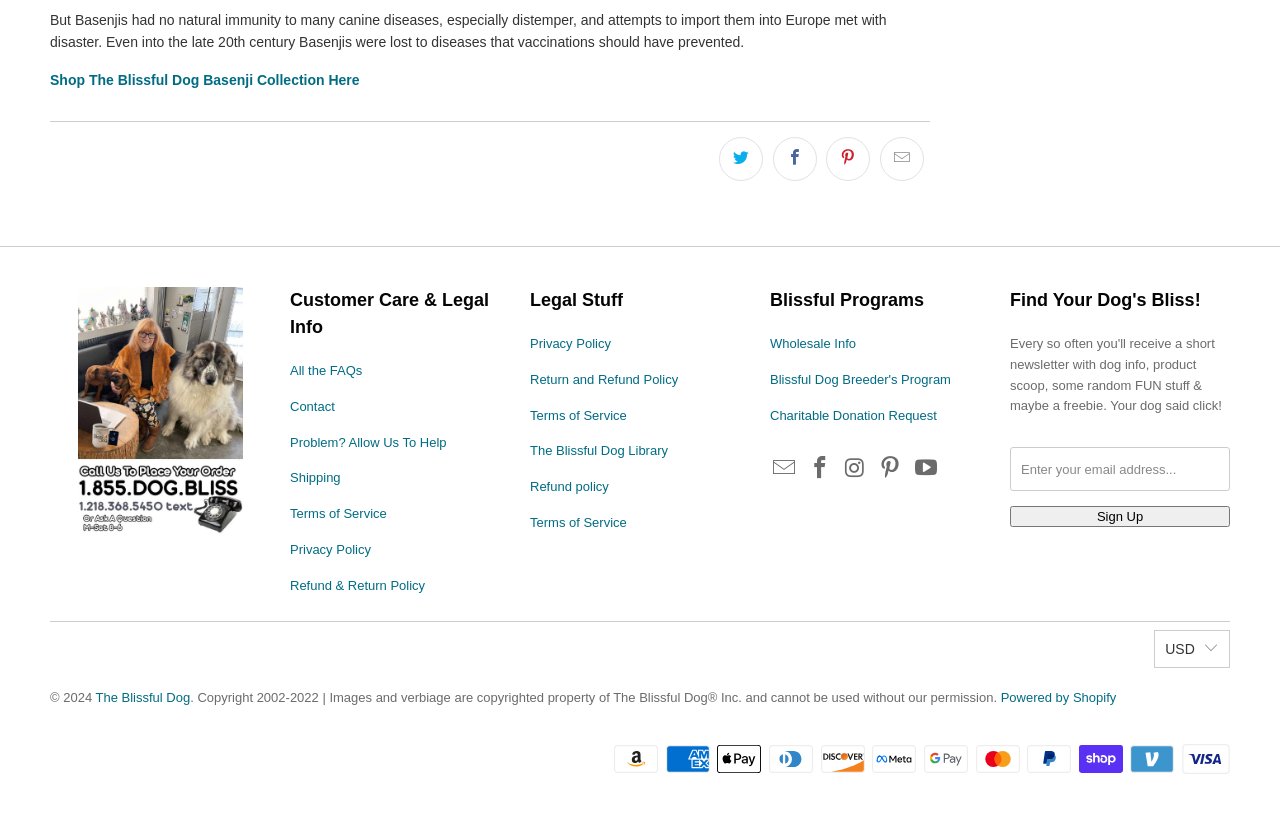What is the purpose of the links under 'Customer Care & Legal Info'?
Analyze the screenshot and provide a detailed answer to the question.

The links under 'Customer Care & Legal Info' include 'All the FAQs', 'Contact', 'Problem? Allow Us To Help', and others, suggesting that they are intended to provide customers with help or information about the website or its policies.